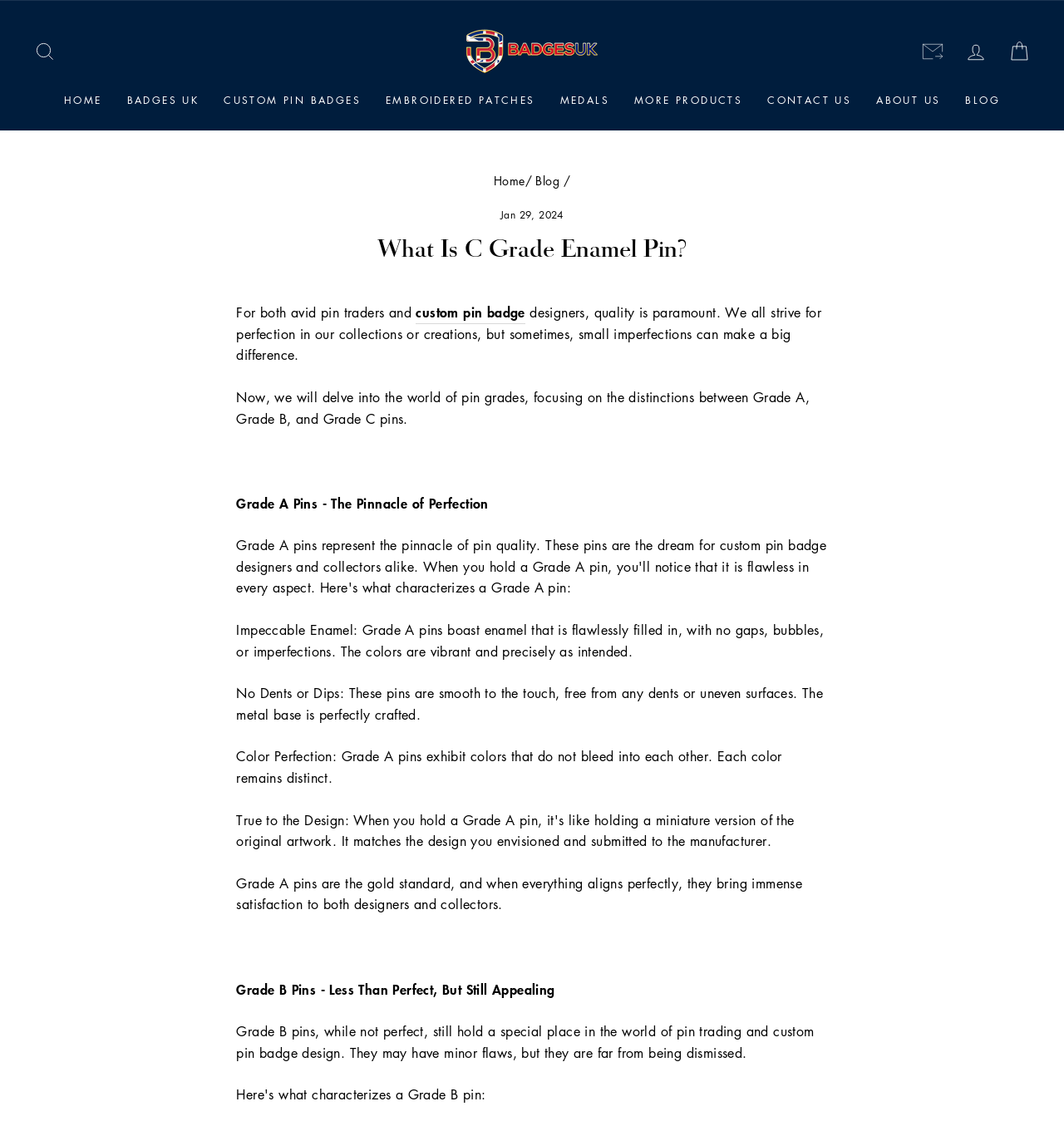Using a single word or phrase, answer the following question: 
What is the date mentioned in the webpage?

Jan 29, 2024